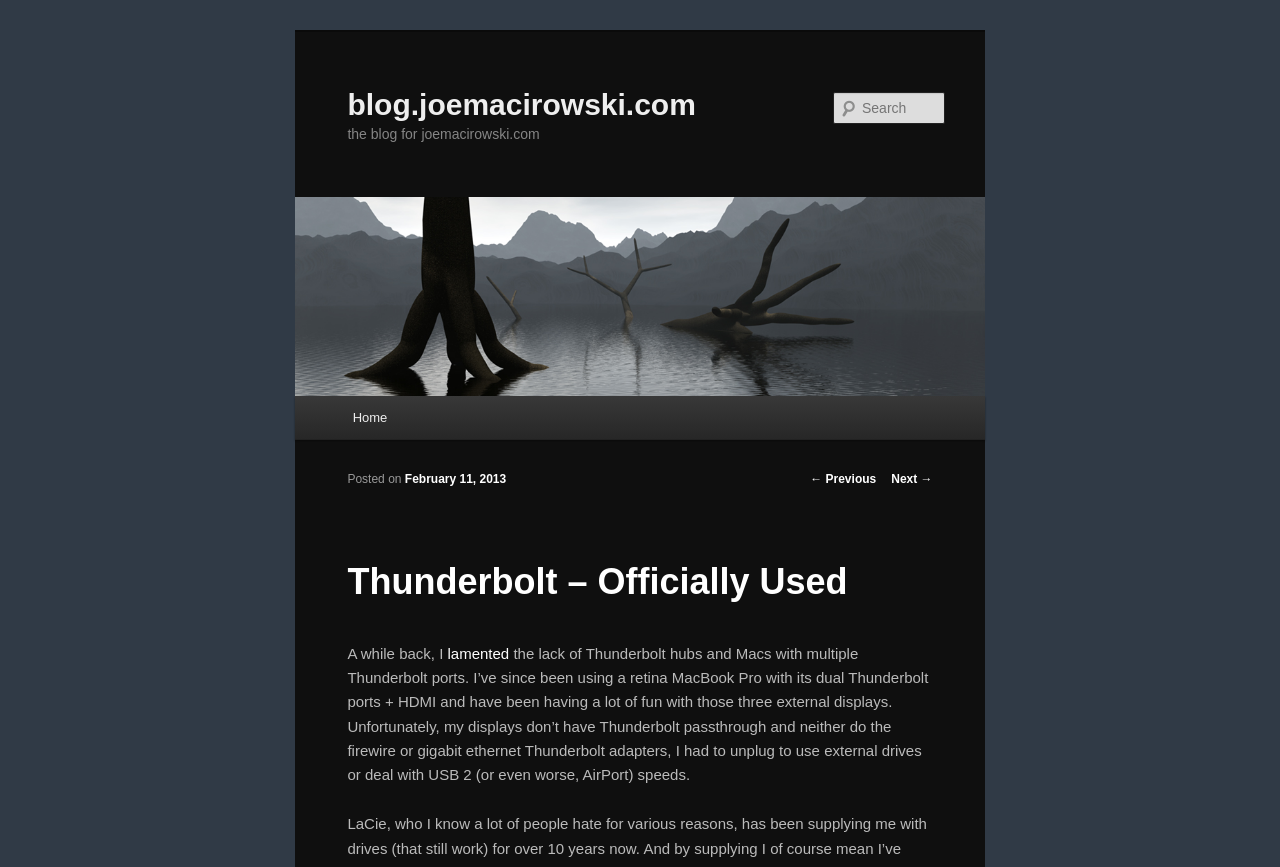Given the element description, predict the bounding box coordinates in the format (top-left x, top-left y, bottom-right x, bottom-right y), using floating point numbers between 0 and 1: February 11, 2013

[0.316, 0.545, 0.395, 0.561]